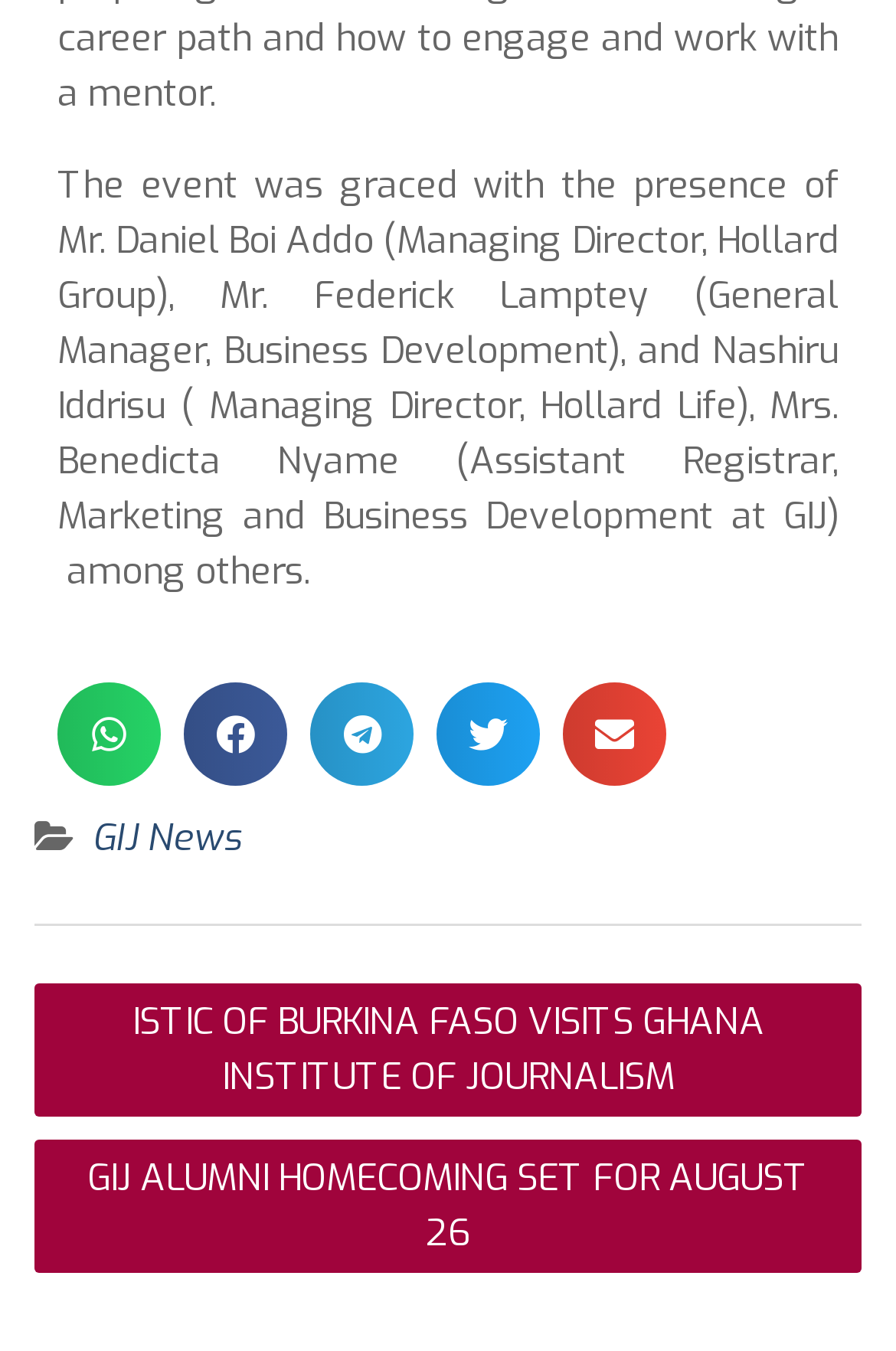Determine the bounding box coordinates of the region I should click to achieve the following instruction: "Read GIJ ALUMNI HOMECOMING SET FOR AUGUST 26". Ensure the bounding box coordinates are four float numbers between 0 and 1, i.e., [left, top, right, bottom].

[0.038, 0.843, 0.962, 0.941]